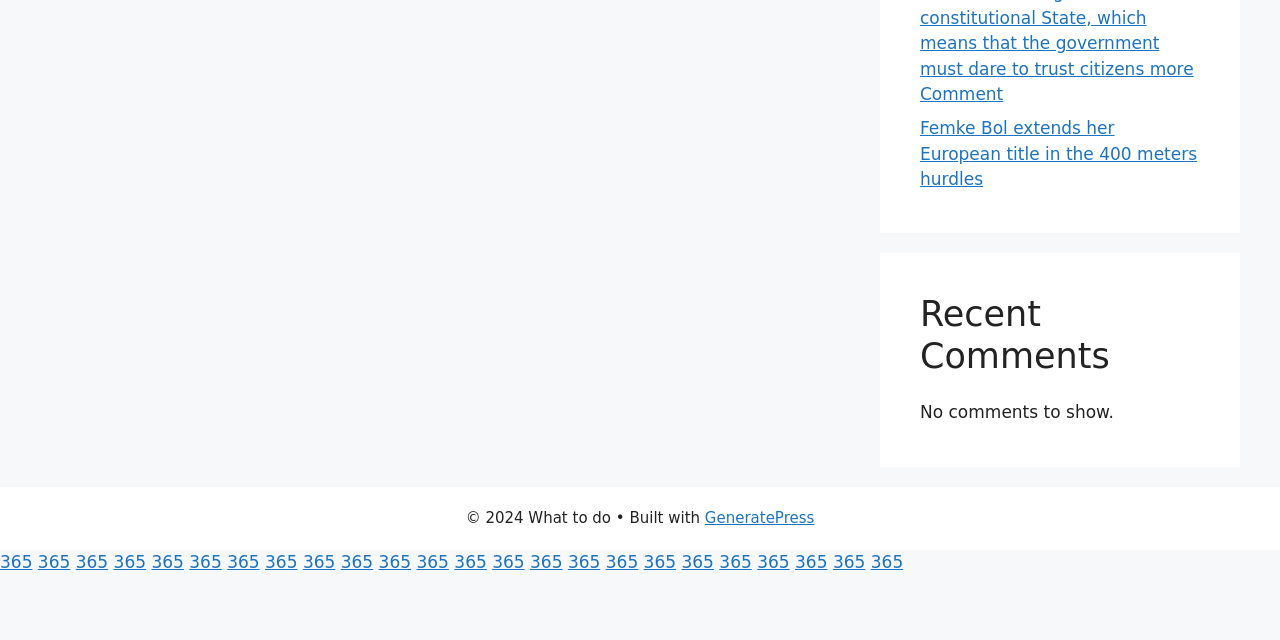Given the element description, predict the bounding box coordinates in the format (top-left x, top-left y, bottom-right x, bottom-right y), using floating point numbers between 0 and 1: Hand Reflexology

None